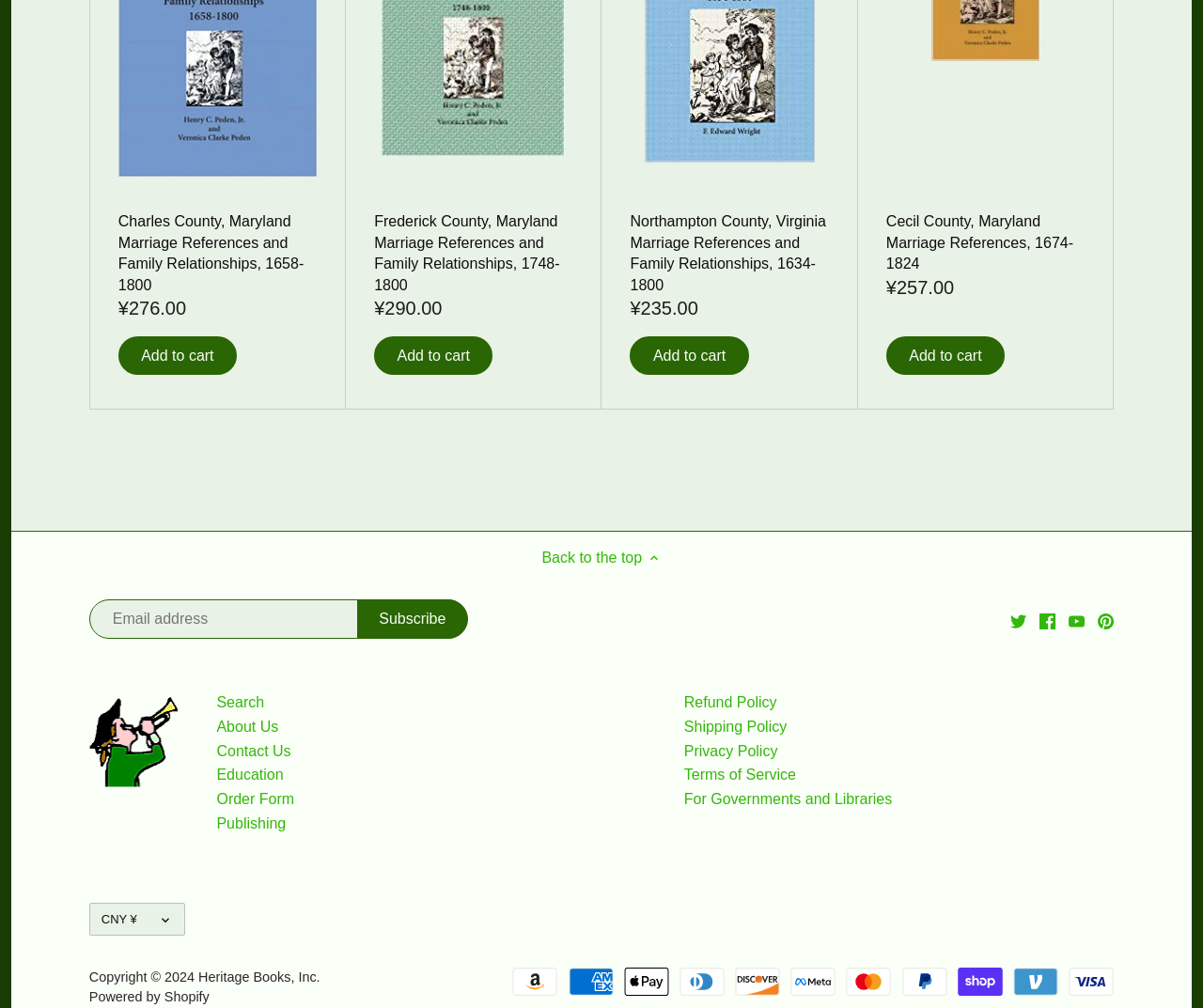What is the function of the 'Subscribe' button?
Identify the answer in the screenshot and reply with a single word or phrase.

To subscribe to newsletter